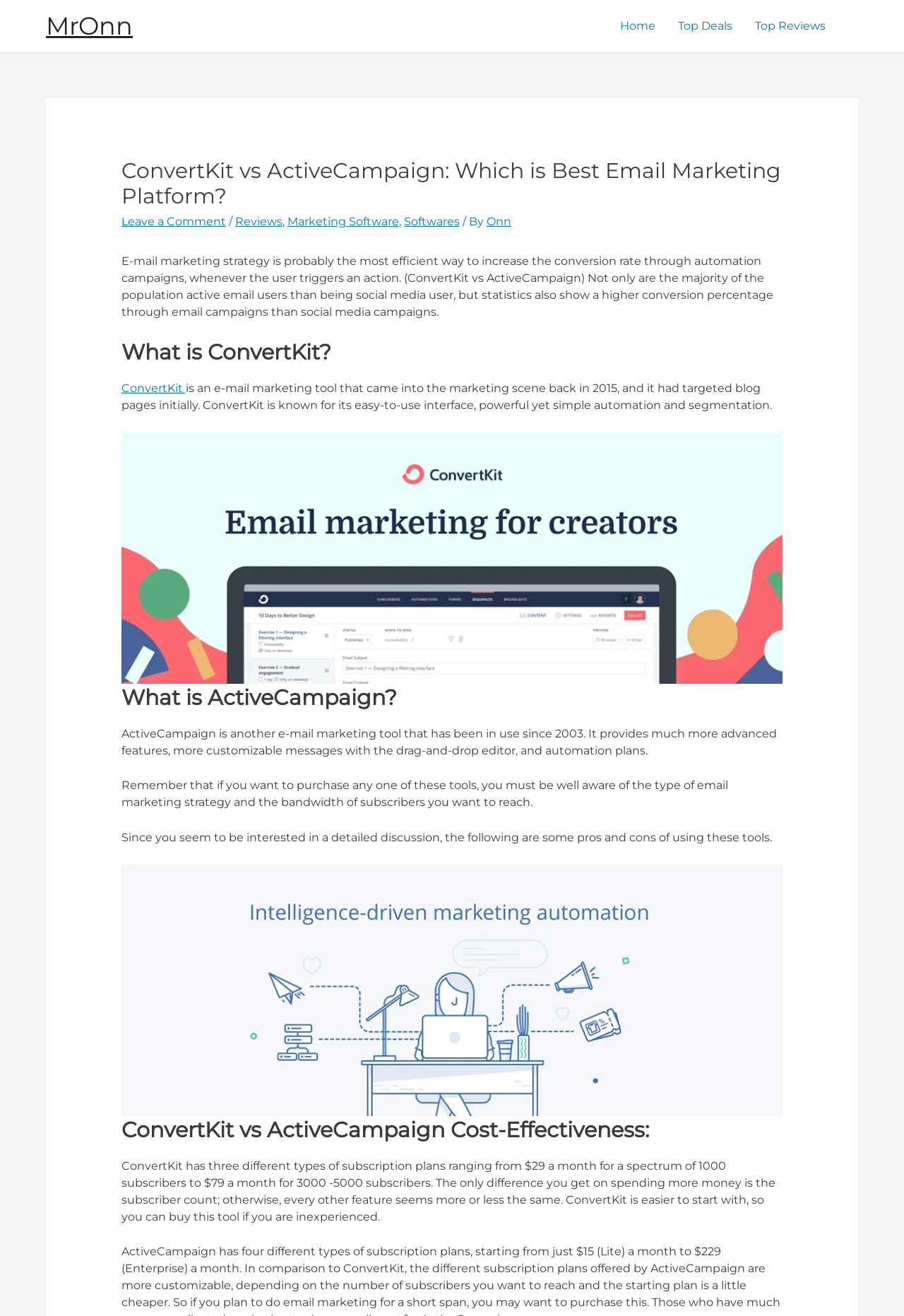Determine the bounding box coordinates of the element that should be clicked to execute the following command: "Click on the 'Home' link".

[0.673, 0.001, 0.738, 0.039]